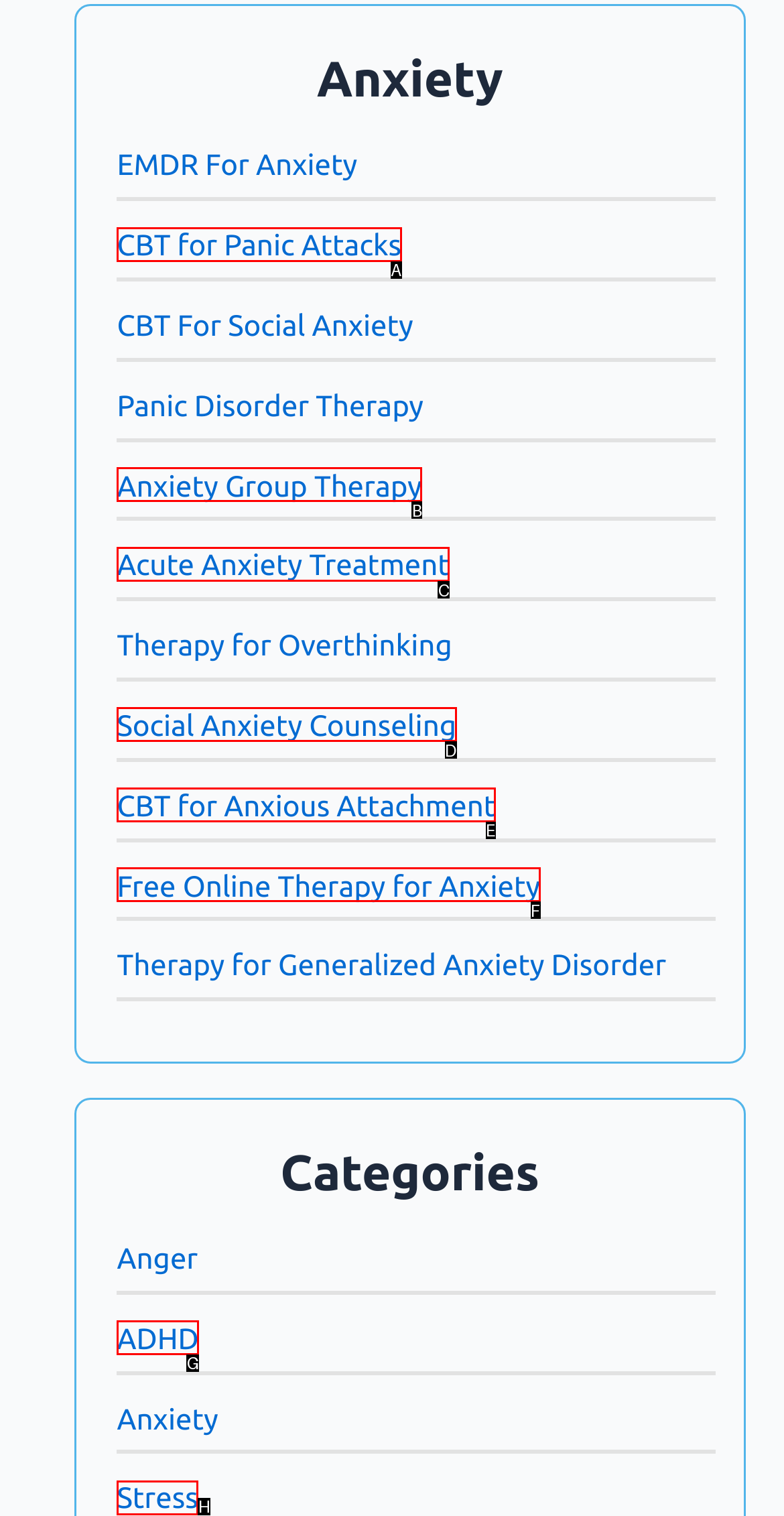Match the description: CBT for Panic Attacks to one of the options shown. Reply with the letter of the best match.

A